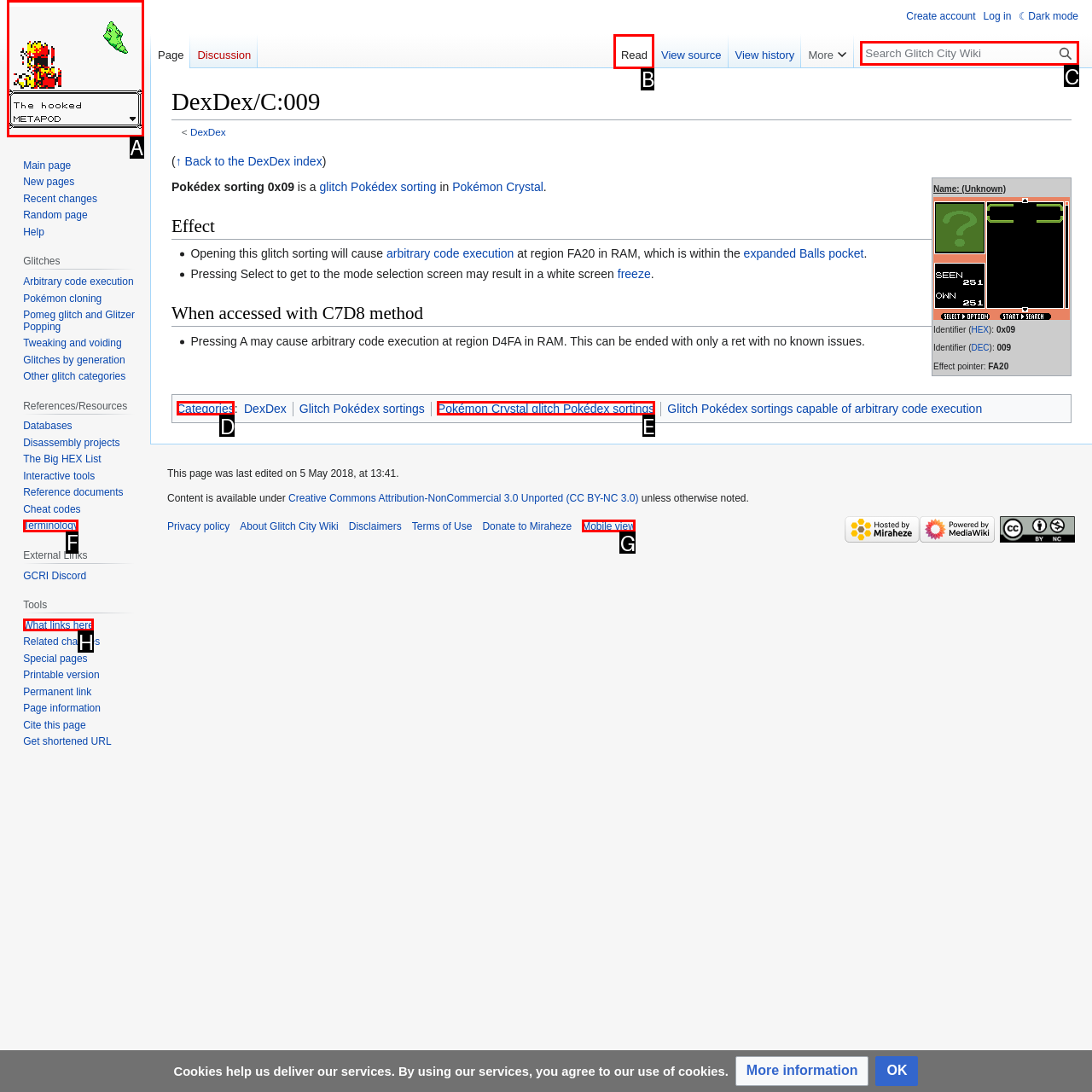Tell me which UI element to click to fulfill the given task: Search Glitch City Wiki. Respond with the letter of the correct option directly.

C